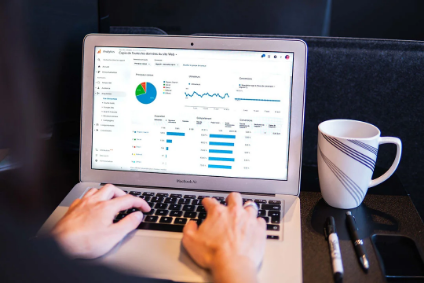Explain what is happening in the image with as much detail as possible.

In this dynamic image, a person is intently working on a MacBook Air, showcasing an analytics dashboard on the screen. The dashboard features a variety of colorful visual representations, including a pie chart and numerous bar graphs, all representing key performance metrics. This setting suggests a focus on data analysis or performance tracking, likely related to marketing or business operations. Beside the laptop, a white mug with a simple design sits on the dark table, adding a touch of coziness to the workspace. The scene captures a blend of productivity and contemporary work culture, highlighting the importance of data-driven decision-making in today's digital landscape.